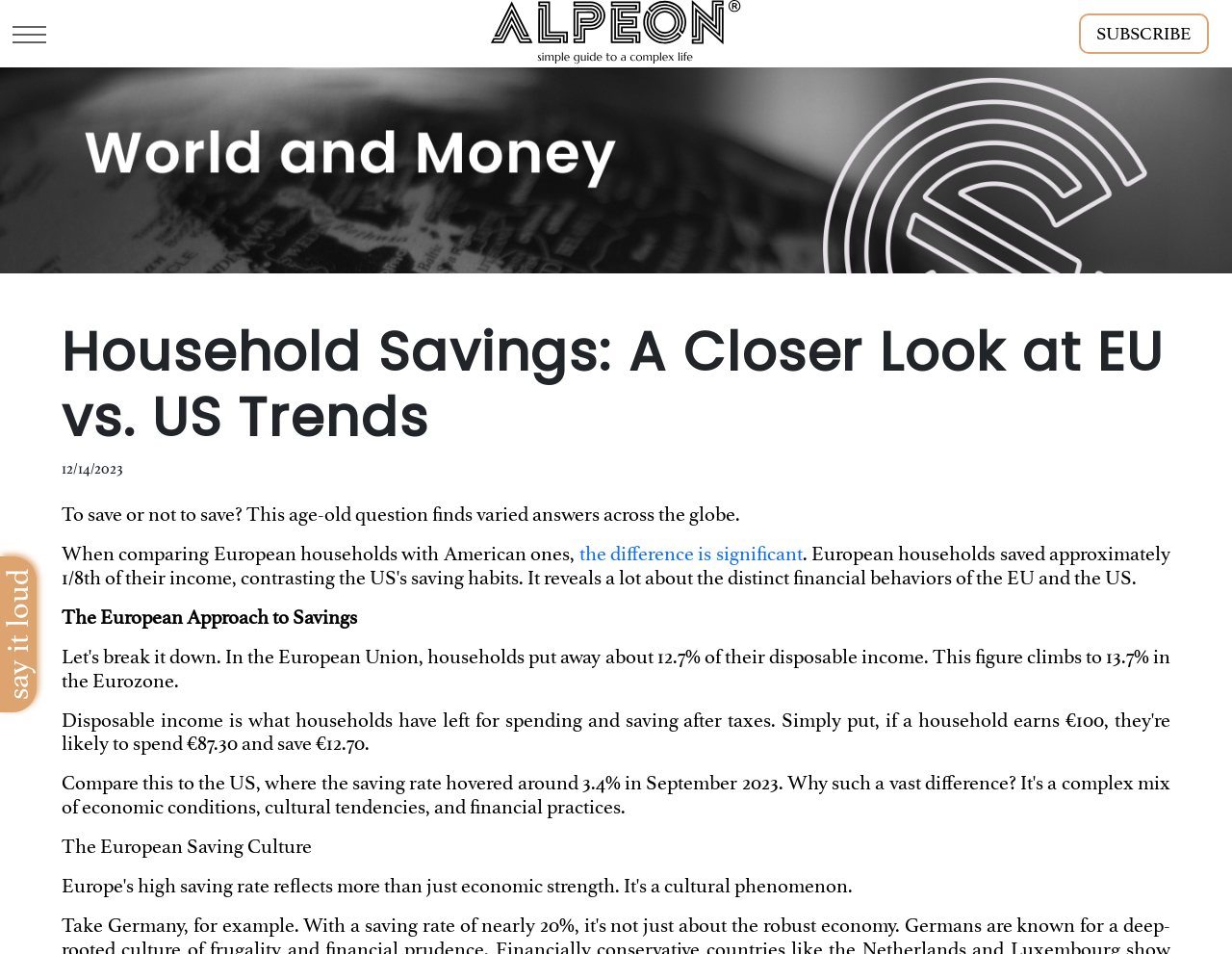Please give a short response to the question using one word or a phrase:
What is the date of the article?

12/14/2023